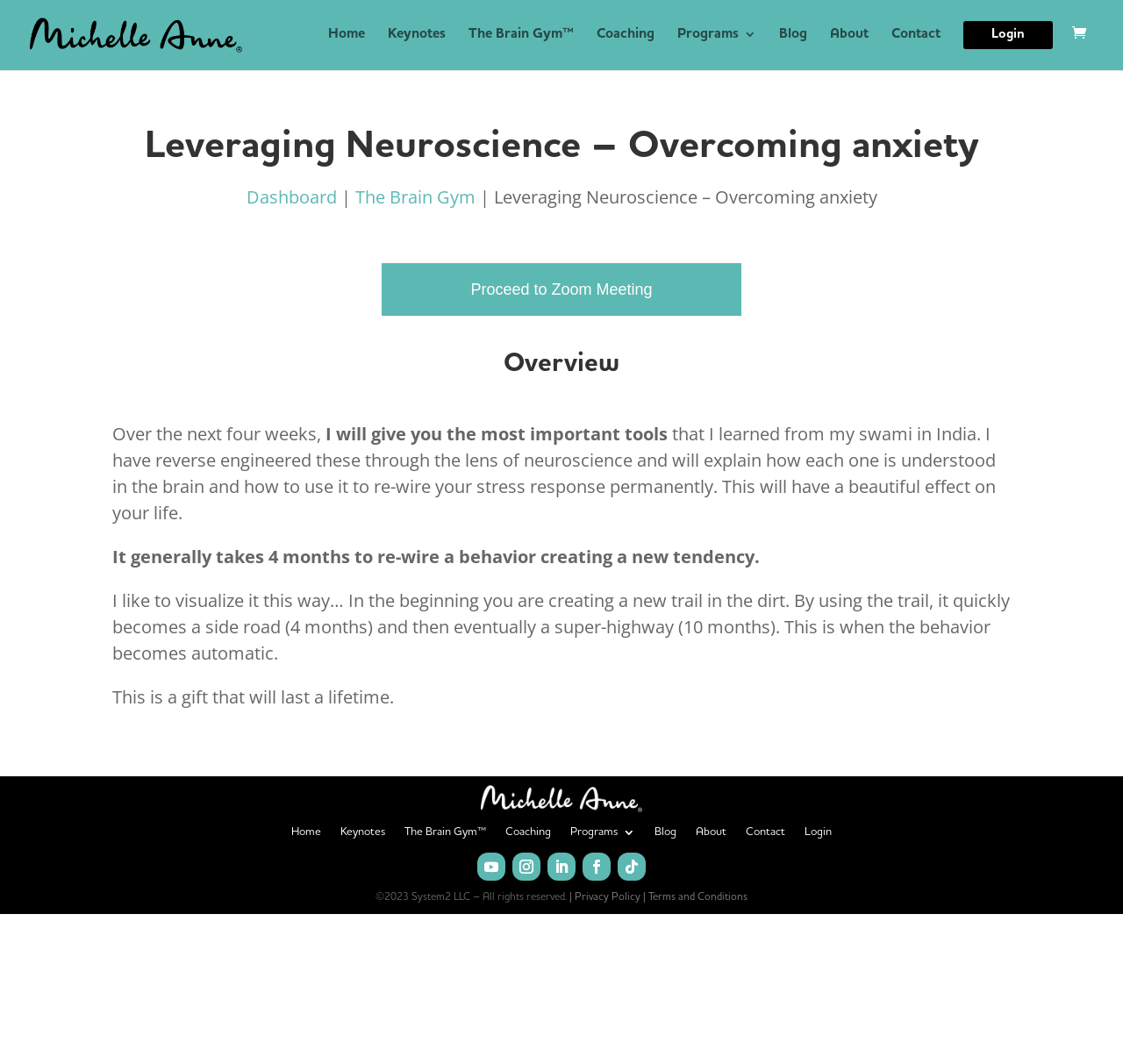Pinpoint the bounding box coordinates of the clickable element needed to complete the instruction: "Login to the system". The coordinates should be provided as four float numbers between 0 and 1: [left, top, right, bottom].

[0.881, 0.02, 0.914, 0.066]